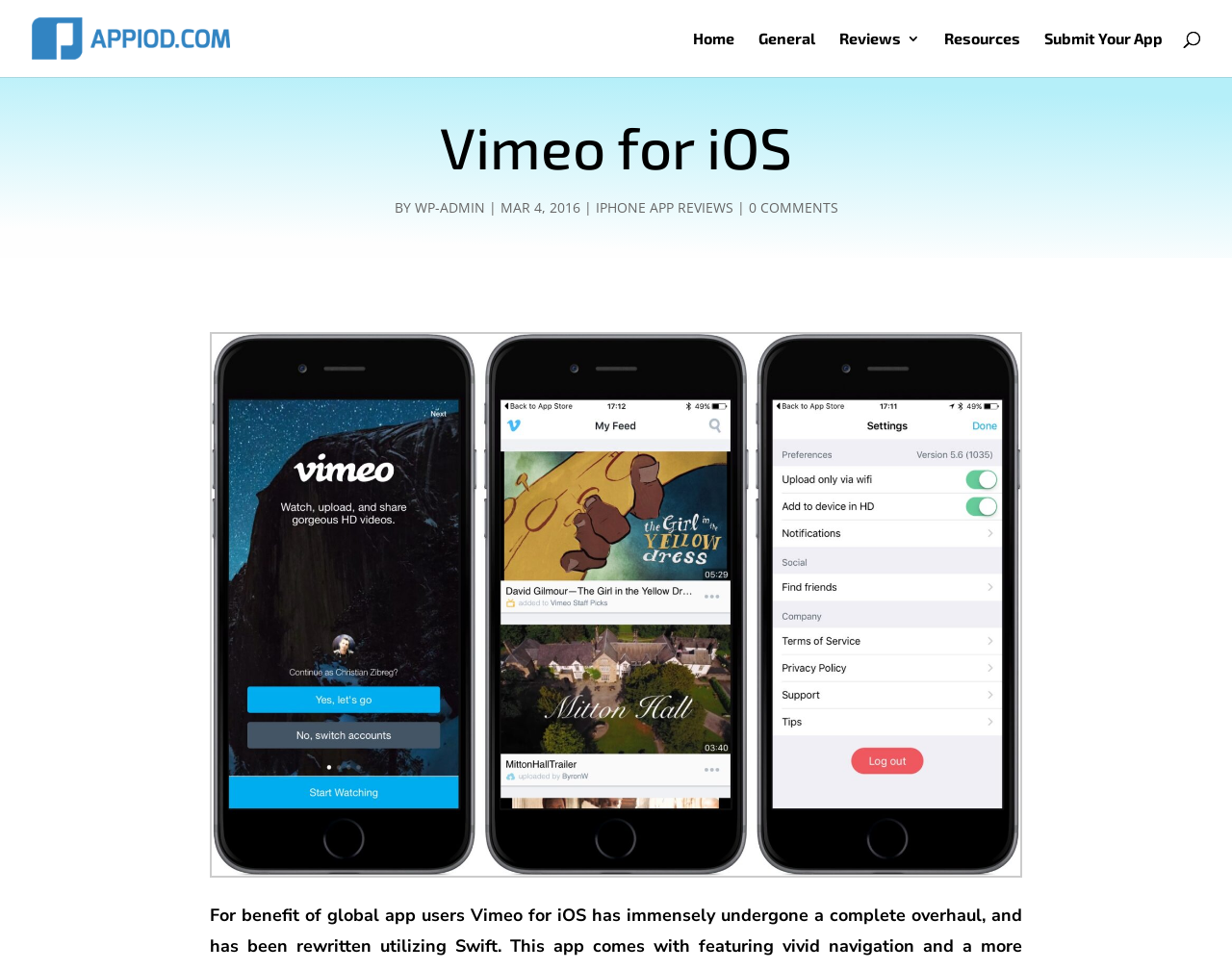What is the name of the app reviewed on this page? Using the information from the screenshot, answer with a single word or phrase.

Vimeo for iOS